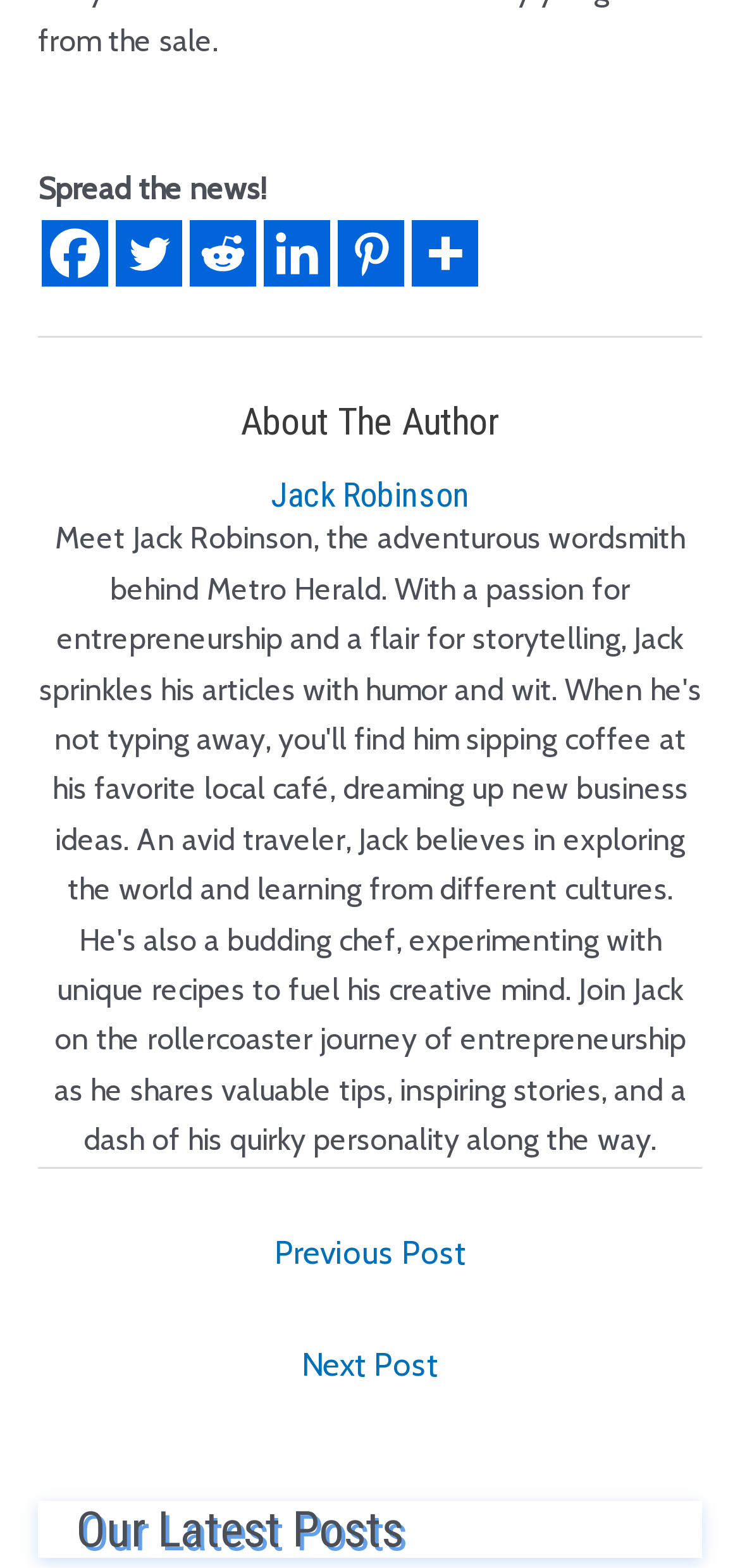Extract the bounding box for the UI element that matches this description: "title="More"".

[0.556, 0.141, 0.646, 0.183]